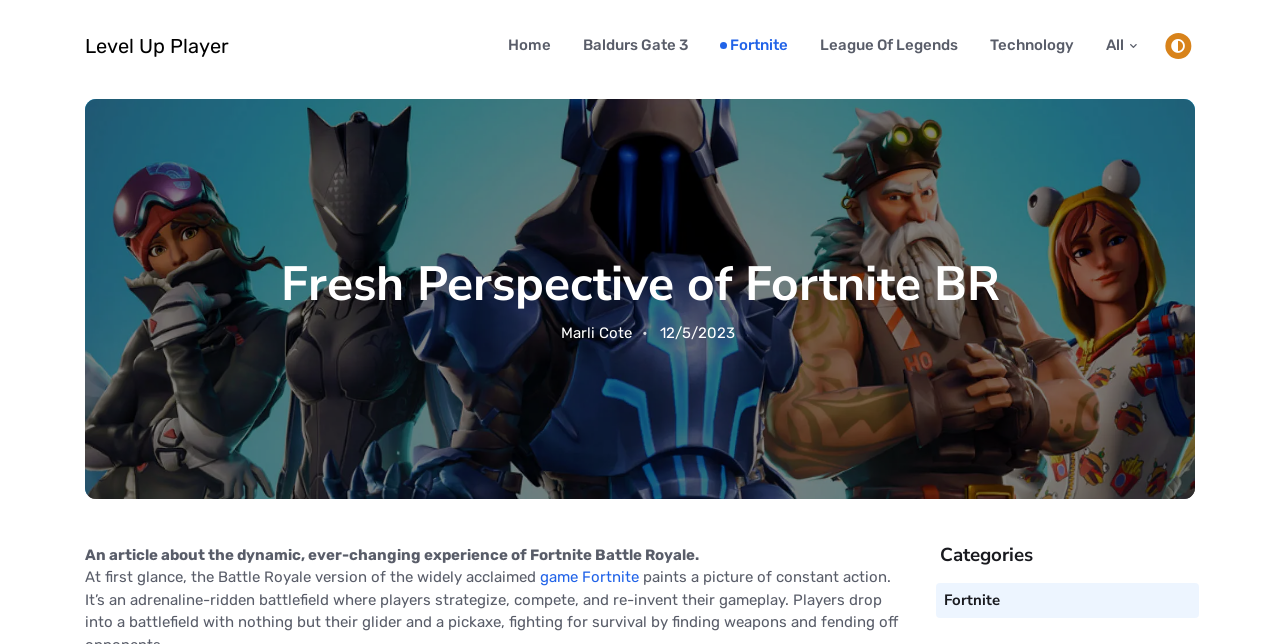Use a single word or phrase to respond to the question:
What is the name of the game mentioned in the article?

Fortnite